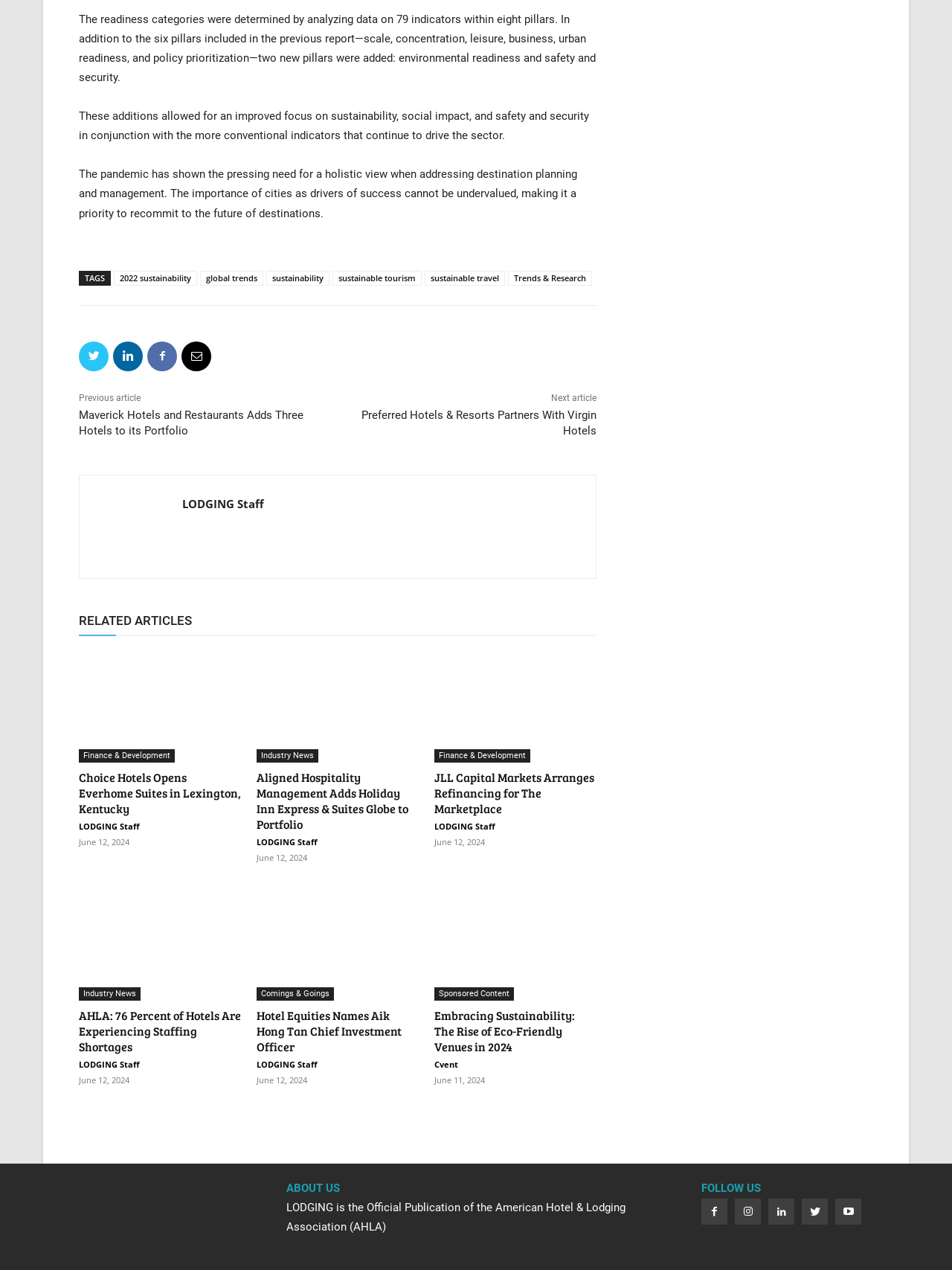Using the image as a reference, answer the following question in as much detail as possible:
What is the date of the article 'Hotel Equities Names Aik Hong Tan Chief Investment Officer'?

The webpage has a link to the article 'Hotel Equities Names Aik Hong Tan Chief Investment Officer' and below it, there is a time element that shows the date 'June 12, 2024', which suggests that the date of the article is June 12, 2024.